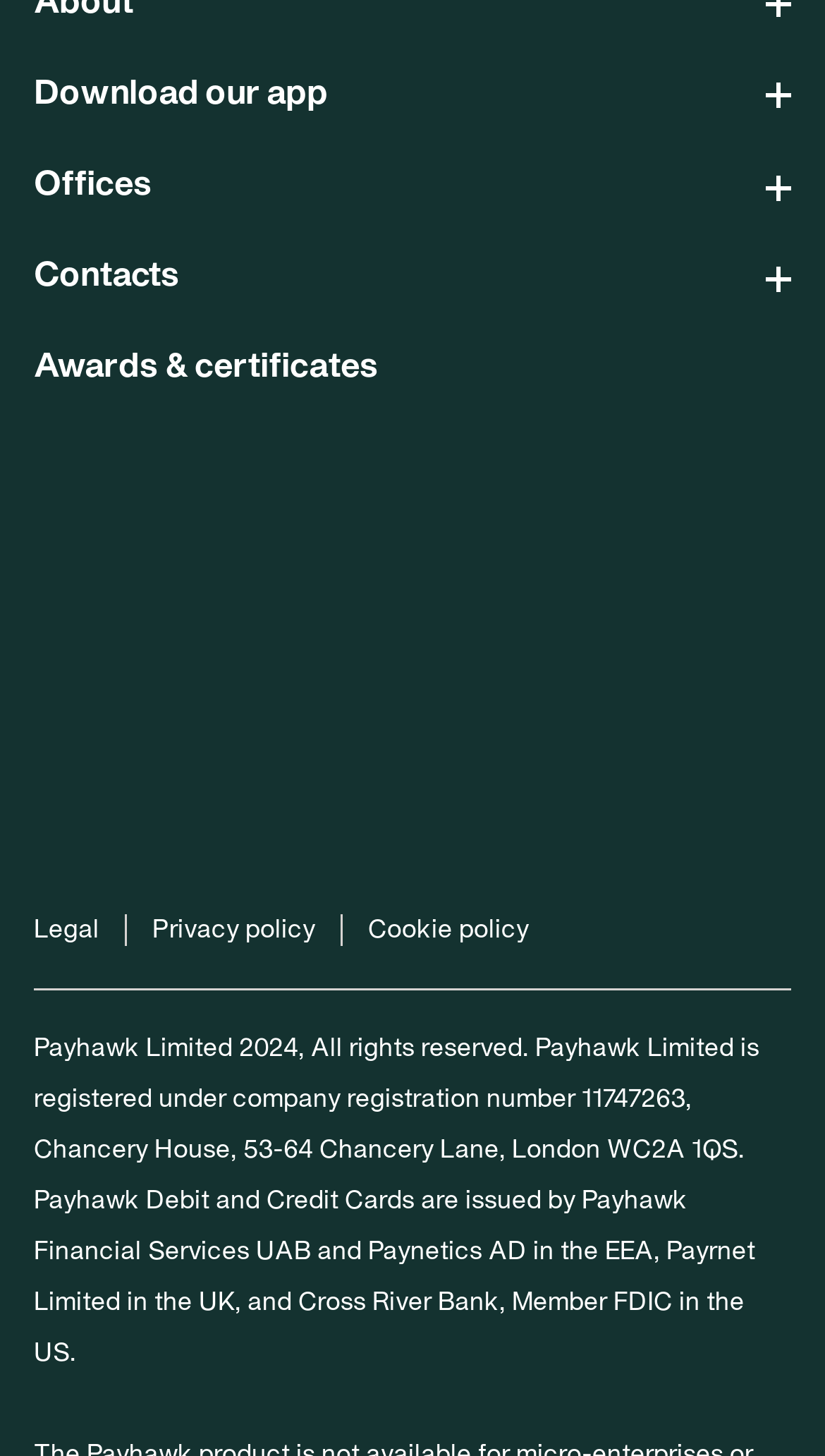What is the name of the company that issues debit and credit cards in the US?
Make sure to answer the question with a detailed and comprehensive explanation.

I found the information in the footer section of the webpage, where it says 'Payhawk Debit and Credit Cards are issued by ... Cross River Bank, Member FDIC in the US'.